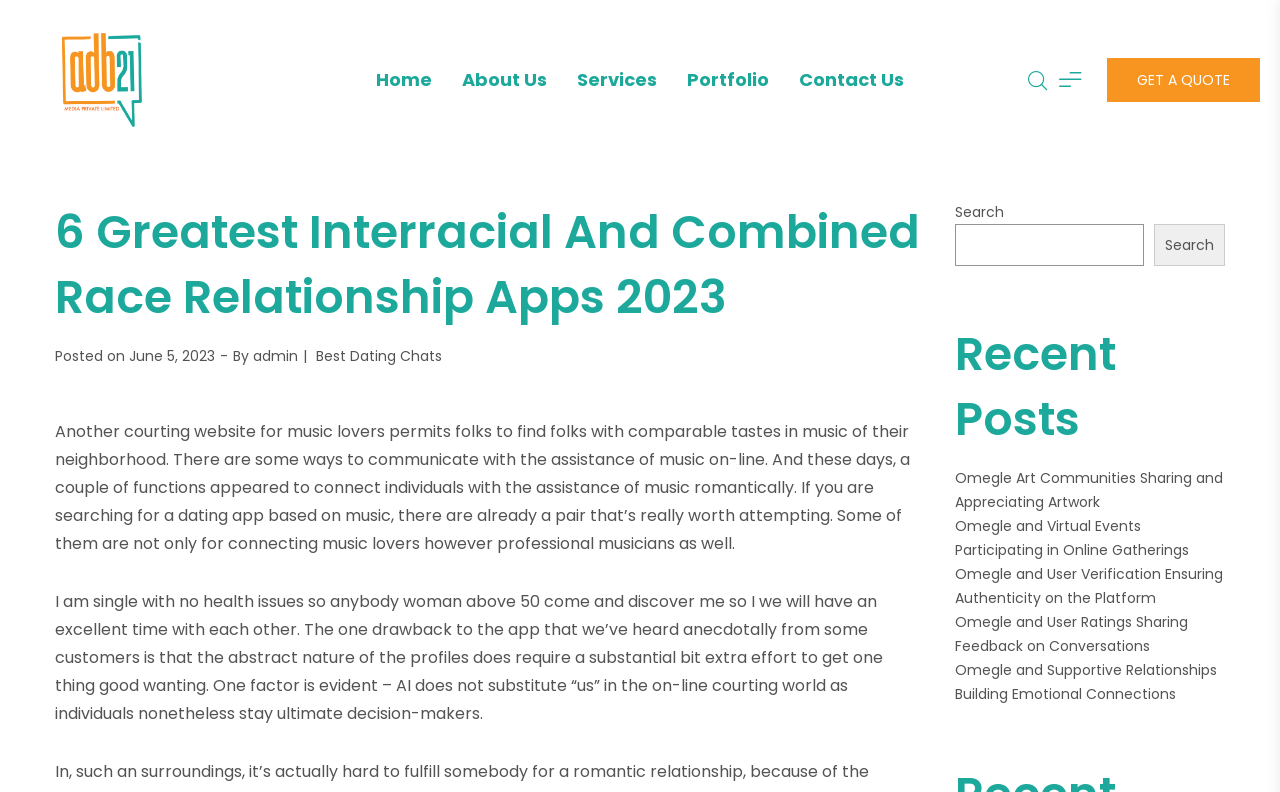What is the date of the latest article?
Answer the question in a detailed and comprehensive manner.

I found the date of the latest article by looking at the 'Posted on' section, which says 'Posted on June 5, 2023'. This indicates that the latest article was posted on June 5, 2023.